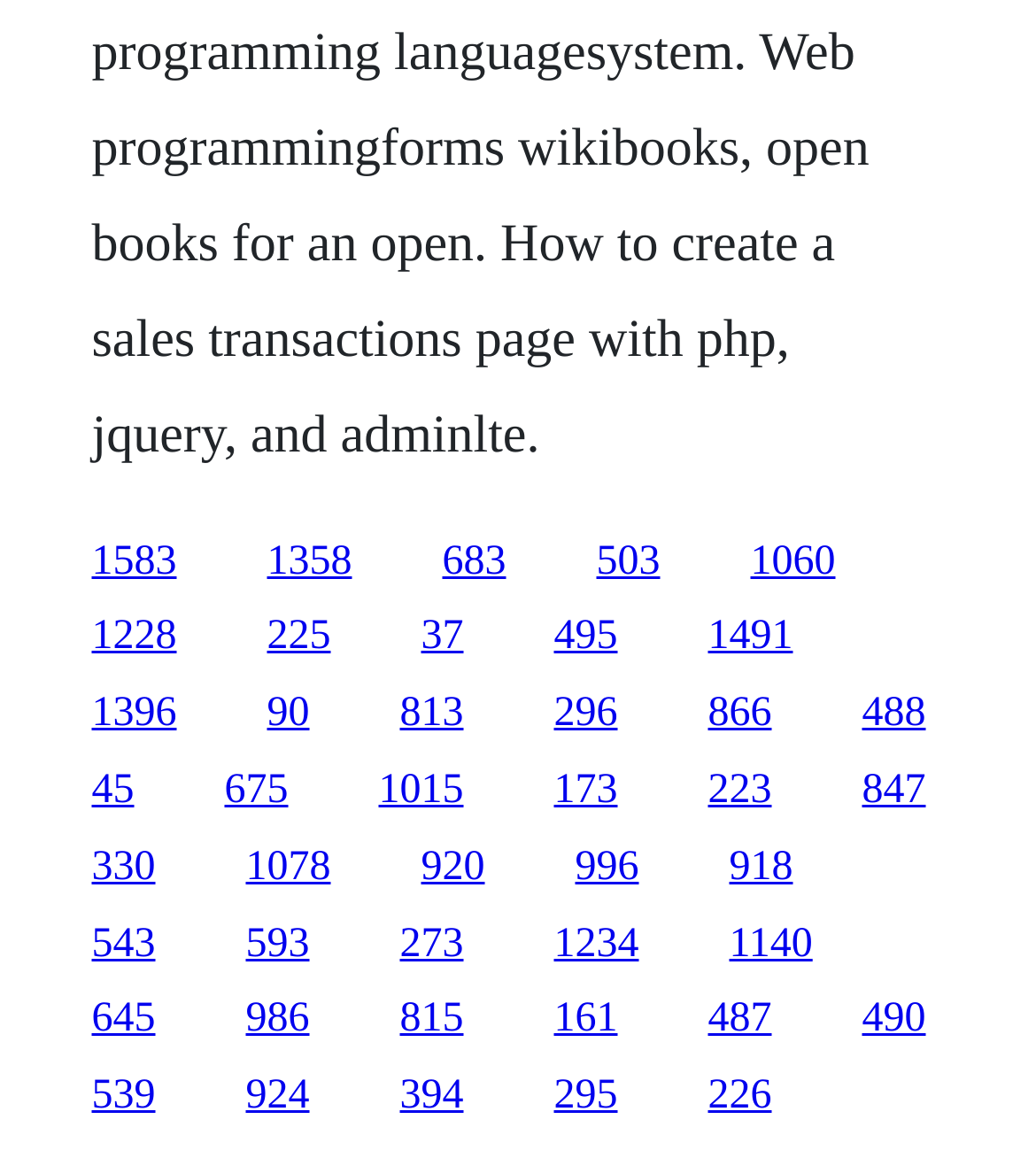Identify the bounding box coordinates of the section that should be clicked to achieve the task described: "go to the fifth link".

[0.724, 0.465, 0.806, 0.504]